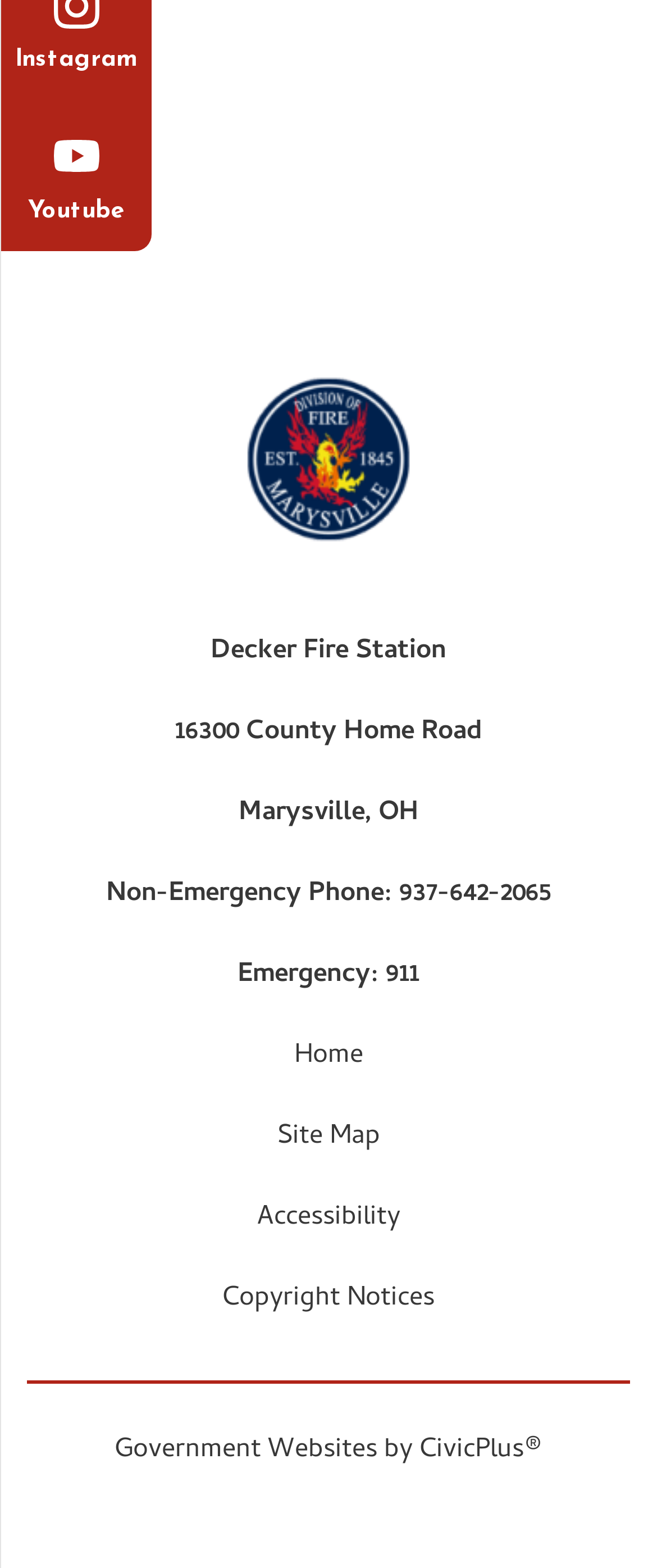Using the description "911", predict the bounding box of the relevant HTML element.

[0.587, 0.608, 0.638, 0.636]